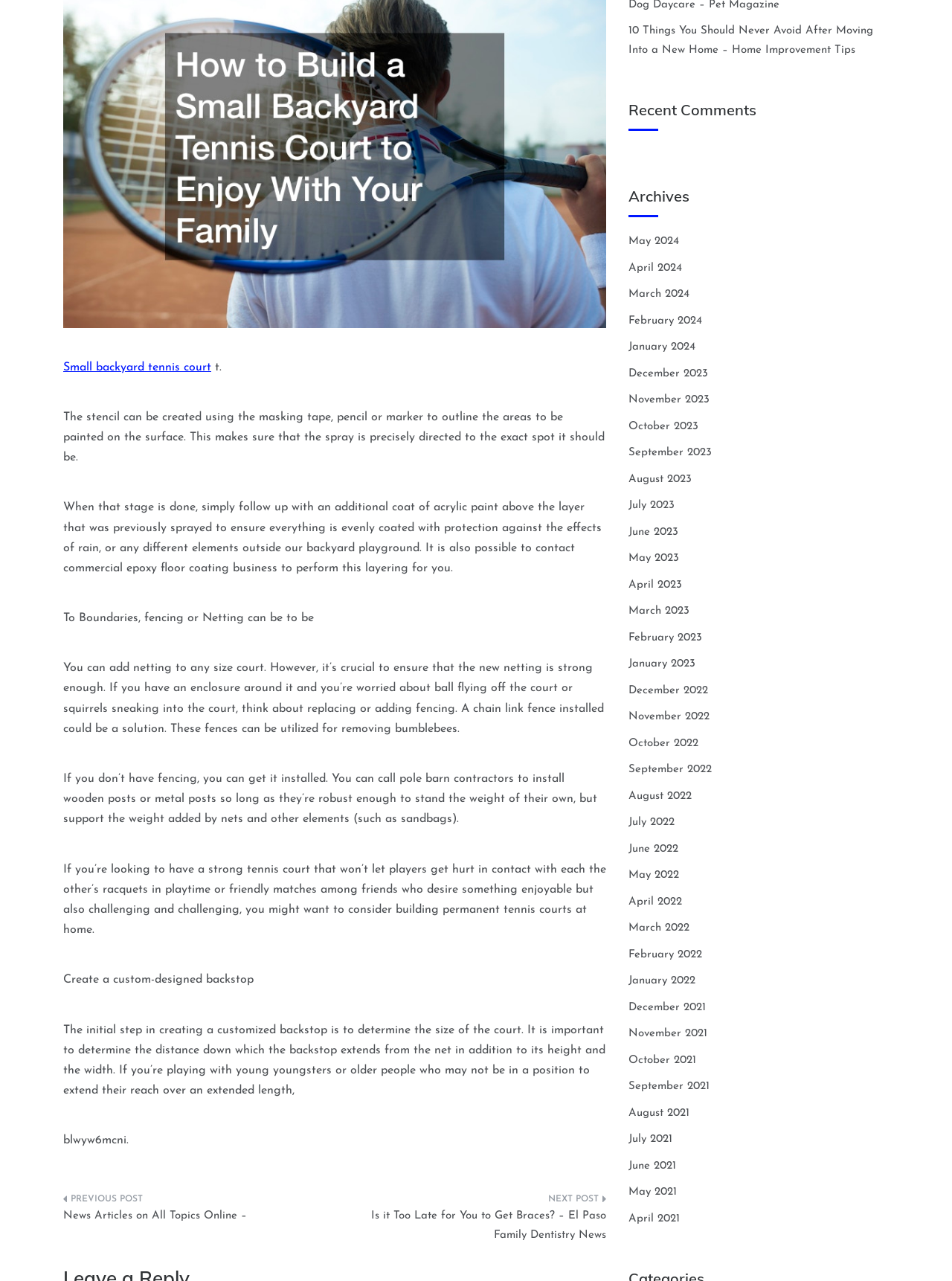Locate the UI element described as follows: "August 2023". Return the bounding box coordinates as four float numbers between 0 and 1 in the order [left, top, right, bottom].

[0.66, 0.37, 0.727, 0.379]